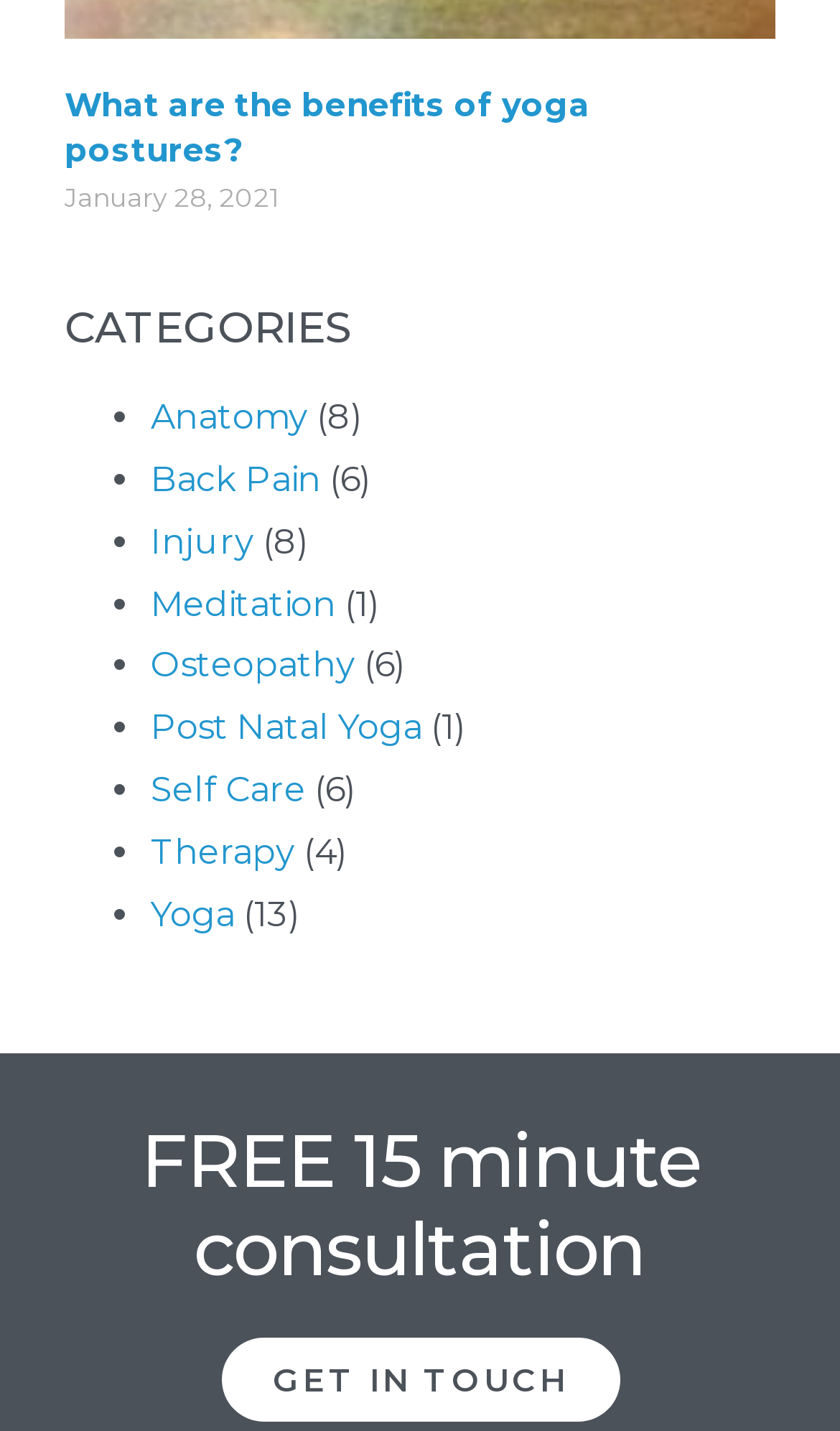Specify the bounding box coordinates for the region that must be clicked to perform the given instruction: "Select 'Anatomy'".

[0.179, 0.277, 0.367, 0.306]